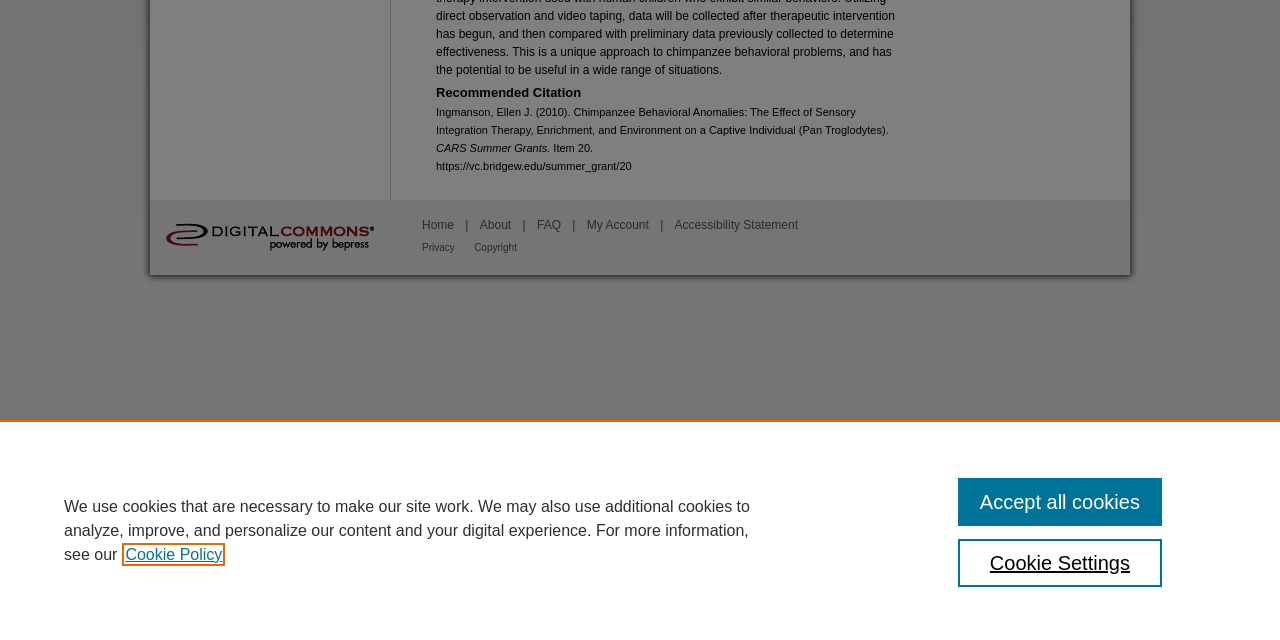Given the element description About, predict the bounding box coordinates for the UI element in the webpage screenshot. The format should be (top-left x, top-left y, bottom-right x, bottom-right y), and the values should be between 0 and 1.

None